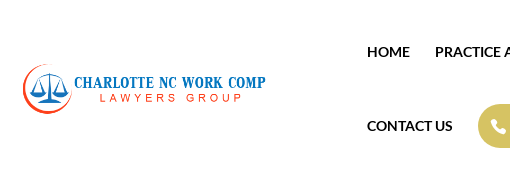What is symbolized by the balanced scales in the logo?
Kindly answer the question with as much detail as you can.

The logo of the Charlotte NC Work Comp Lawyers Group incorporates elements like balanced scales, which symbolize justice and law. This is a clear indication of the group's focus on legal services, particularly workers' compensation in Charlotte, North Carolina.